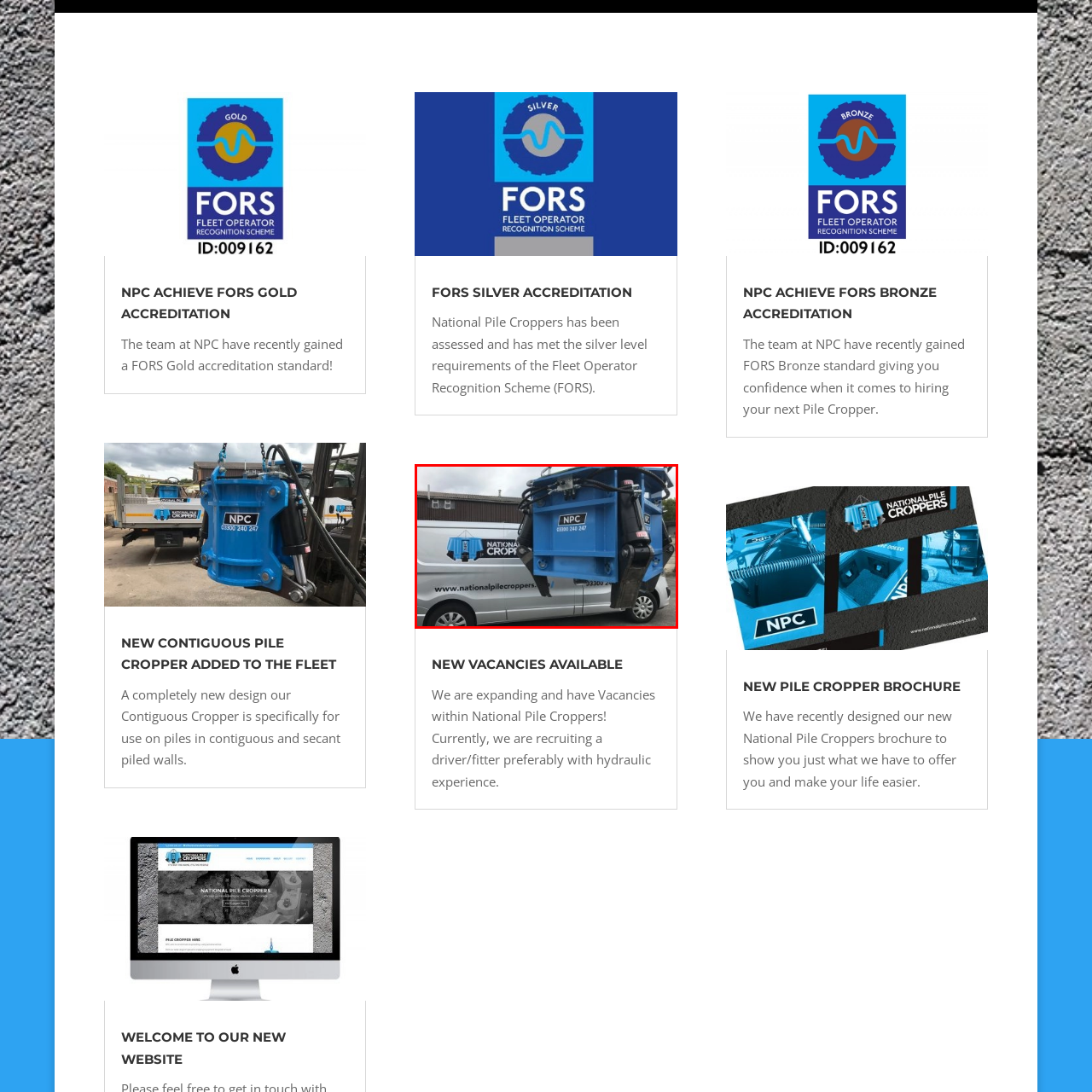Refer to the image within the red box and answer the question concisely with a single word or phrase: What is the name of the company operating the vehicle?

National Pile Croppers